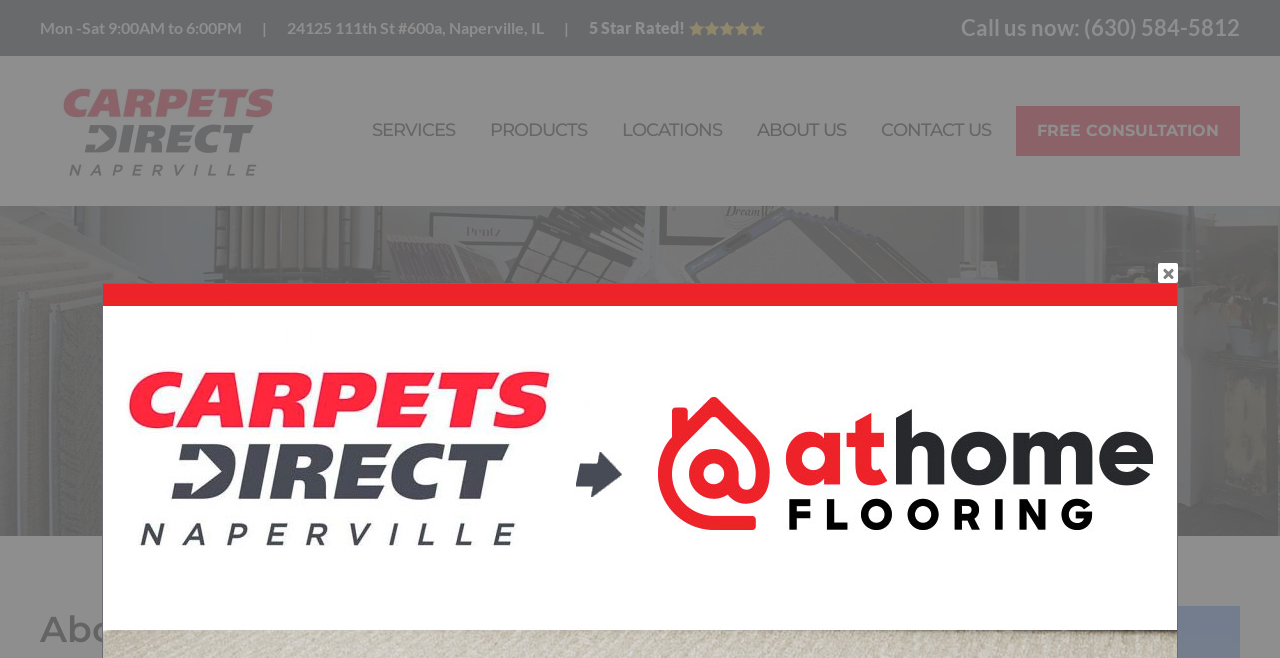Please specify the bounding box coordinates of the clickable section necessary to execute the following command: "Call the phone number".

[0.847, 0.021, 0.969, 0.062]